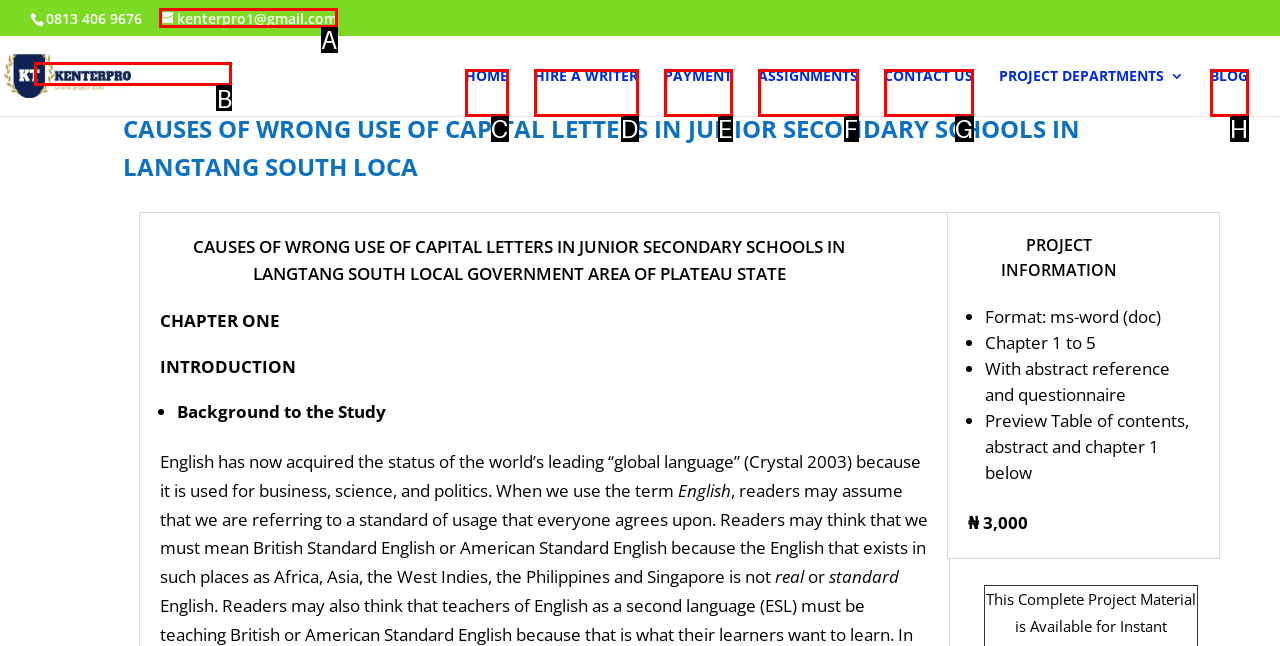Identify the letter corresponding to the UI element that matches this description: CONTACT US
Answer using only the letter from the provided options.

G